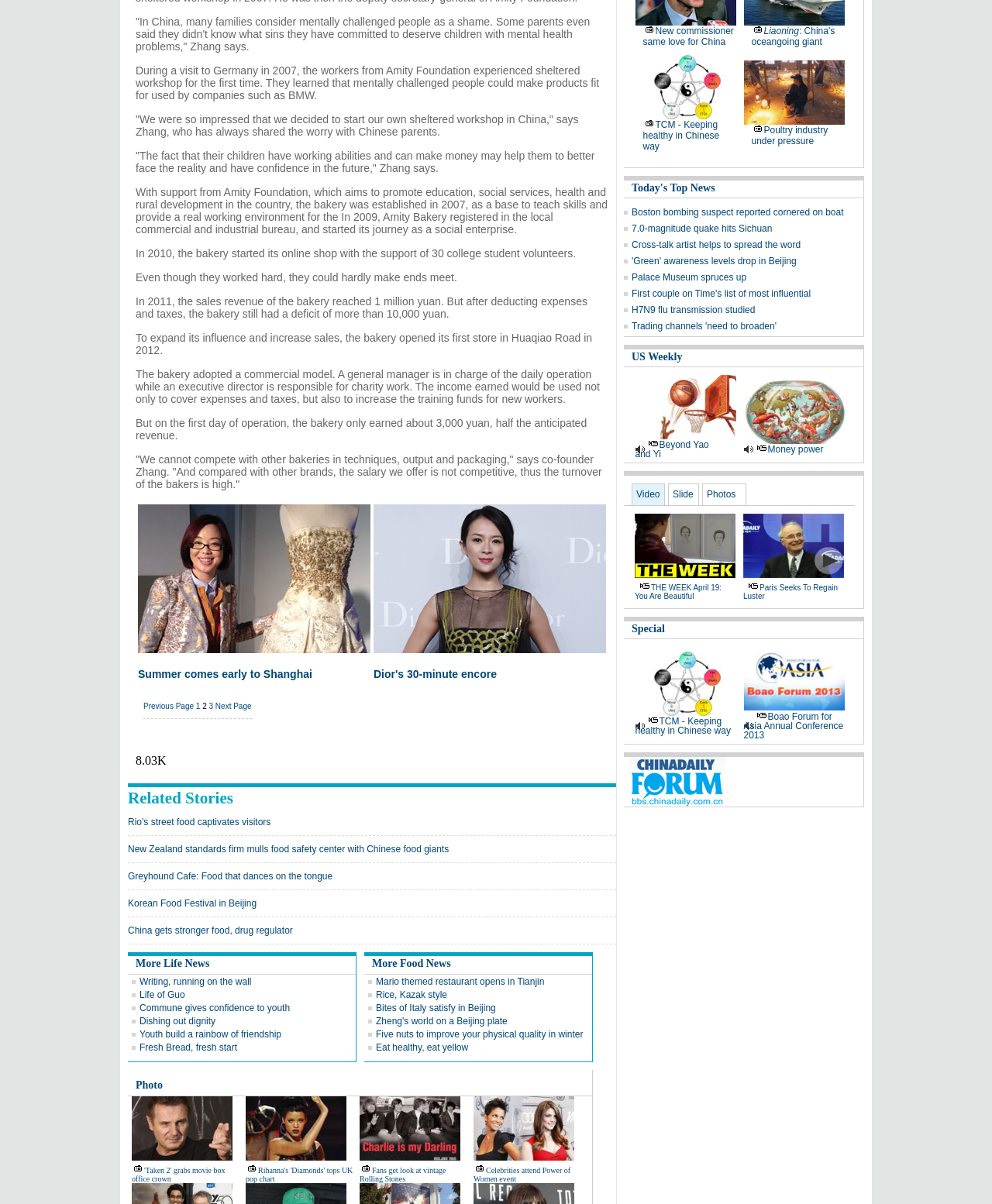Identify the bounding box coordinates of the area that should be clicked in order to complete the given instruction: "Go to 'Previous Page'". The bounding box coordinates should be four float numbers between 0 and 1, i.e., [left, top, right, bottom].

[0.145, 0.583, 0.195, 0.59]